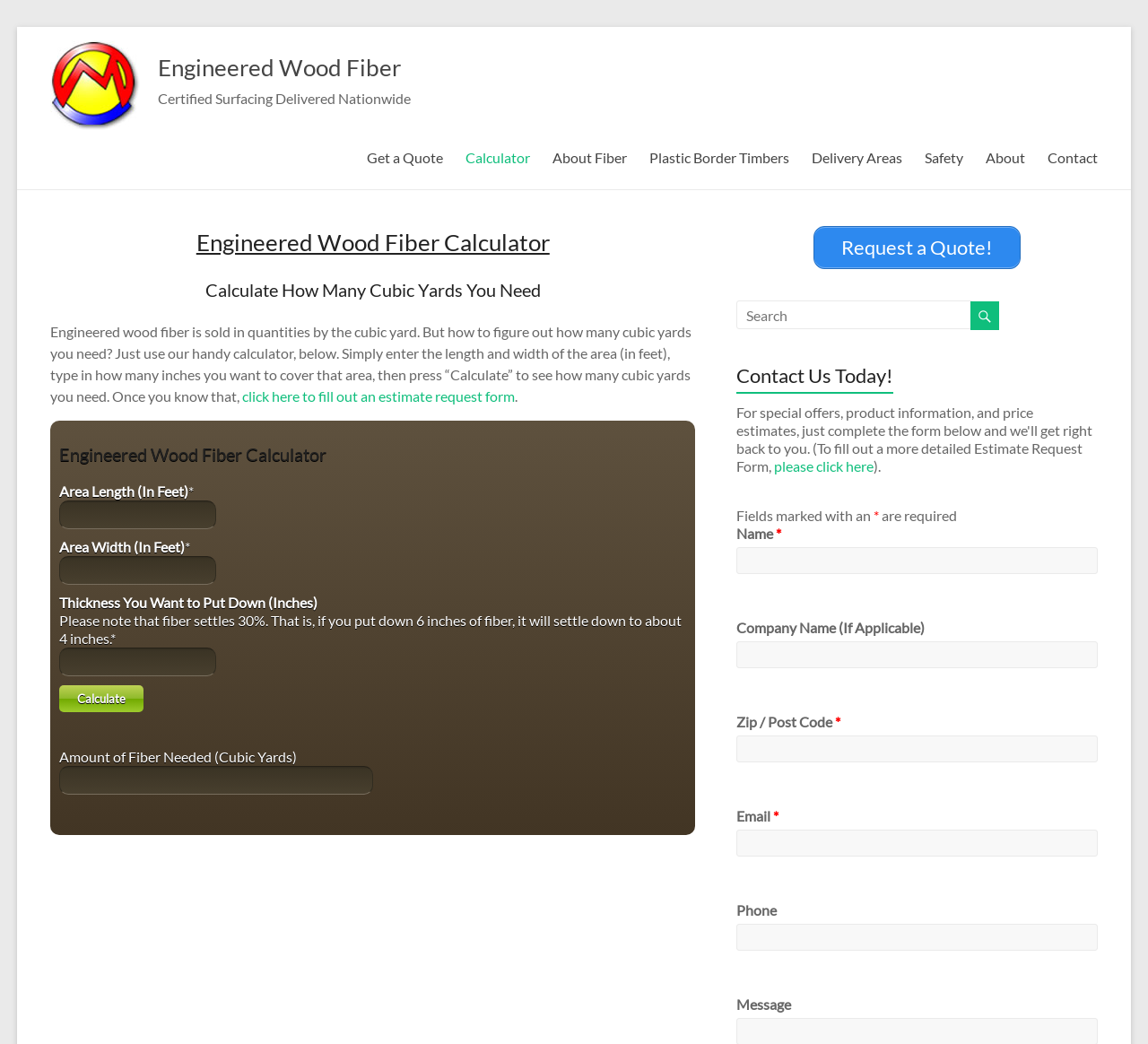What is the label next to the 'Calculate' button?
Please use the visual content to give a single word or phrase answer.

Amount of Fiber Needed (Cubic Yards)